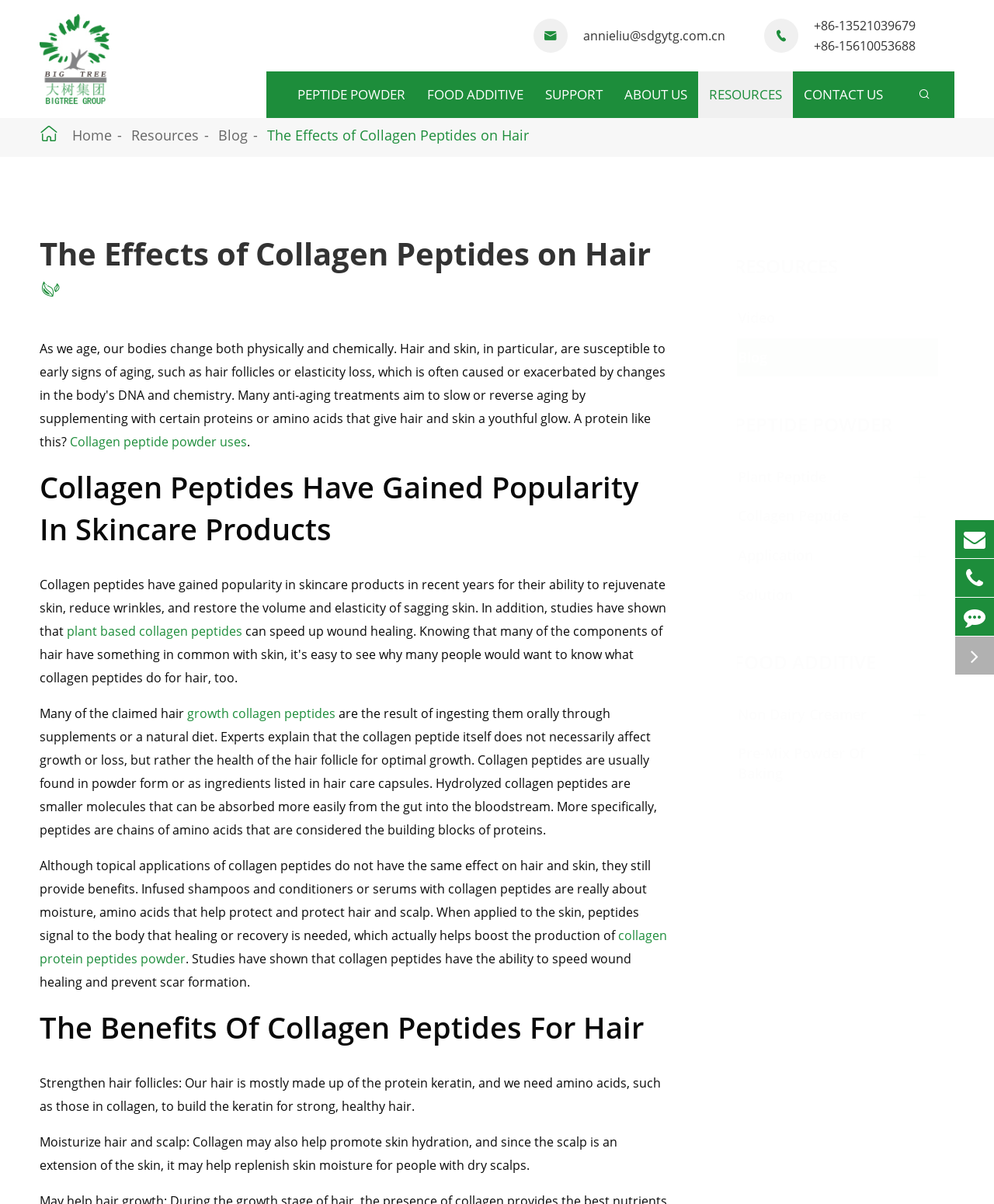Please determine the bounding box coordinates, formatted as (top-left x, top-left y, bottom-right x, bottom-right y), with all values as floating point numbers between 0 and 1. Identify the bounding box of the region described as: Transit of Venus

None